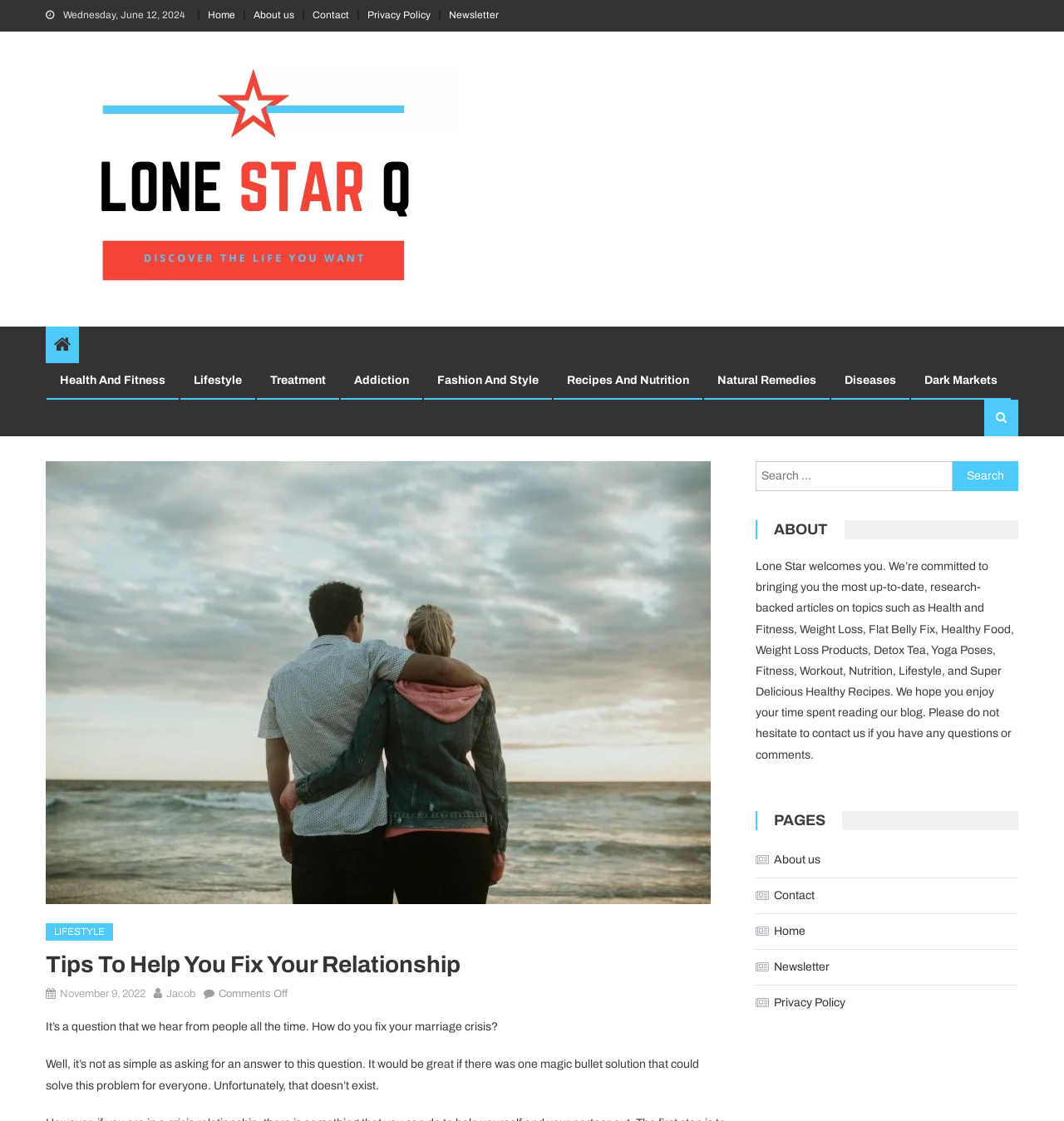Can you provide the bounding box coordinates for the element that should be clicked to implement the instruction: "Click on the 'Home' link"?

[0.195, 0.008, 0.221, 0.019]